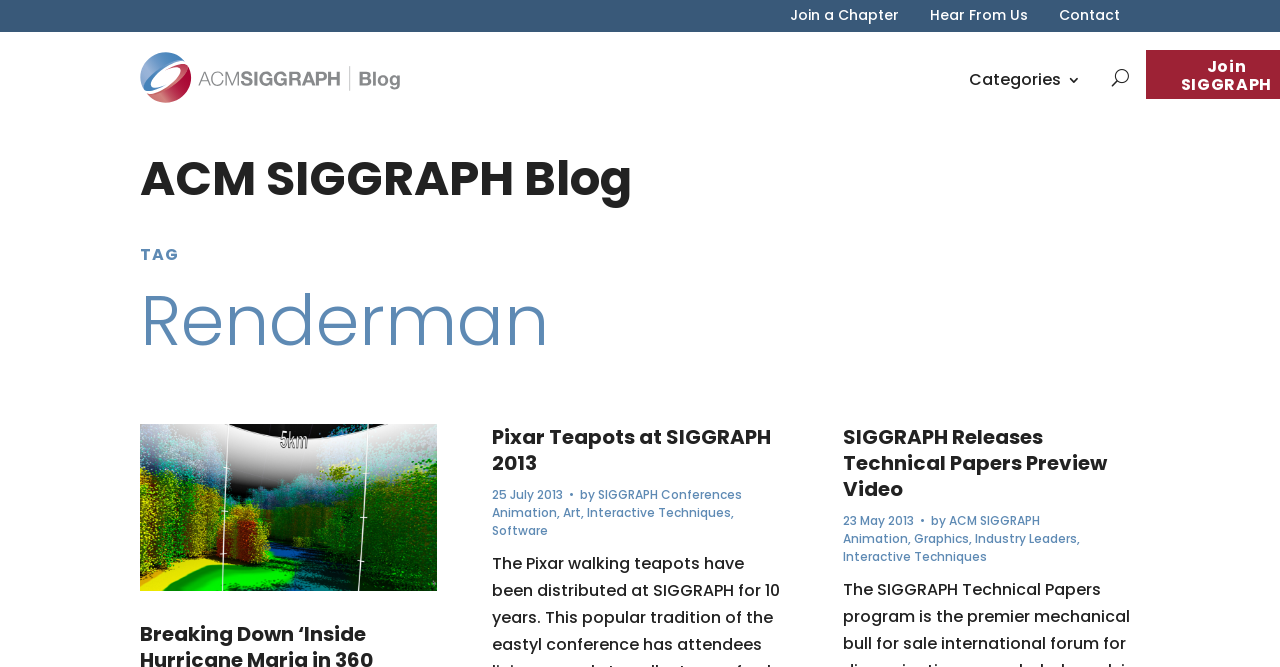Determine the bounding box coordinates of the element's region needed to click to follow the instruction: "Click on the 'Join a Chapter' link". Provide these coordinates as four float numbers between 0 and 1, formatted as [left, top, right, bottom].

[0.617, 0.012, 0.702, 0.045]